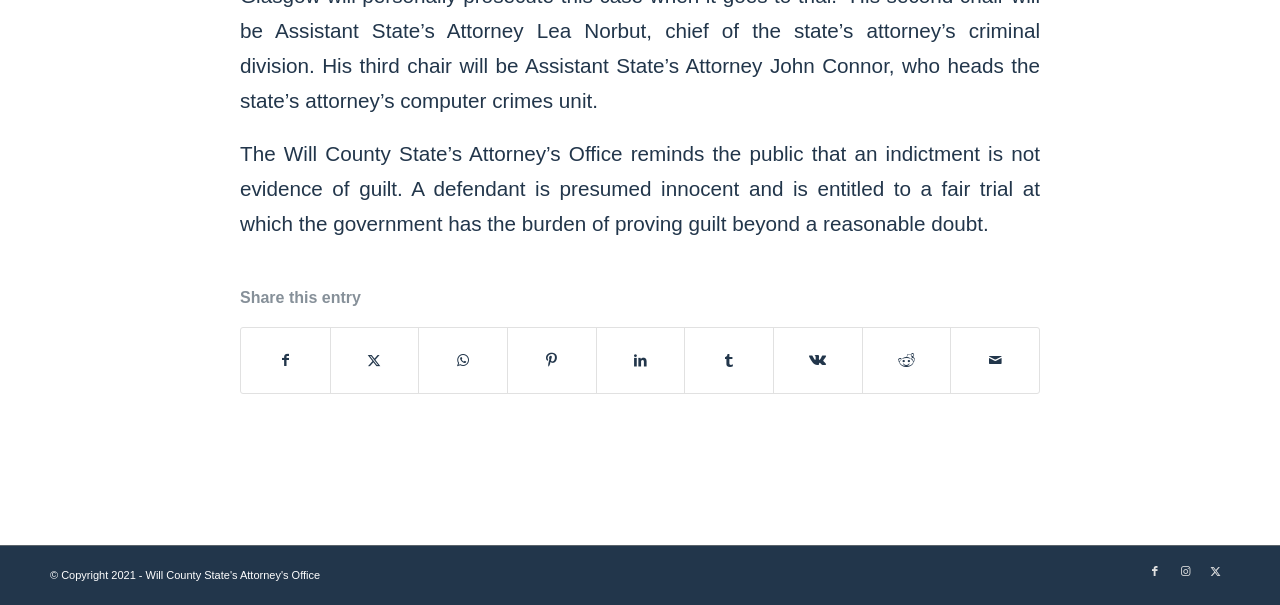Please determine the bounding box coordinates of the clickable area required to carry out the following instruction: "Visit the Twitter page". The coordinates must be four float numbers between 0 and 1, represented as [left, top, right, bottom].

[0.938, 0.919, 0.961, 0.968]